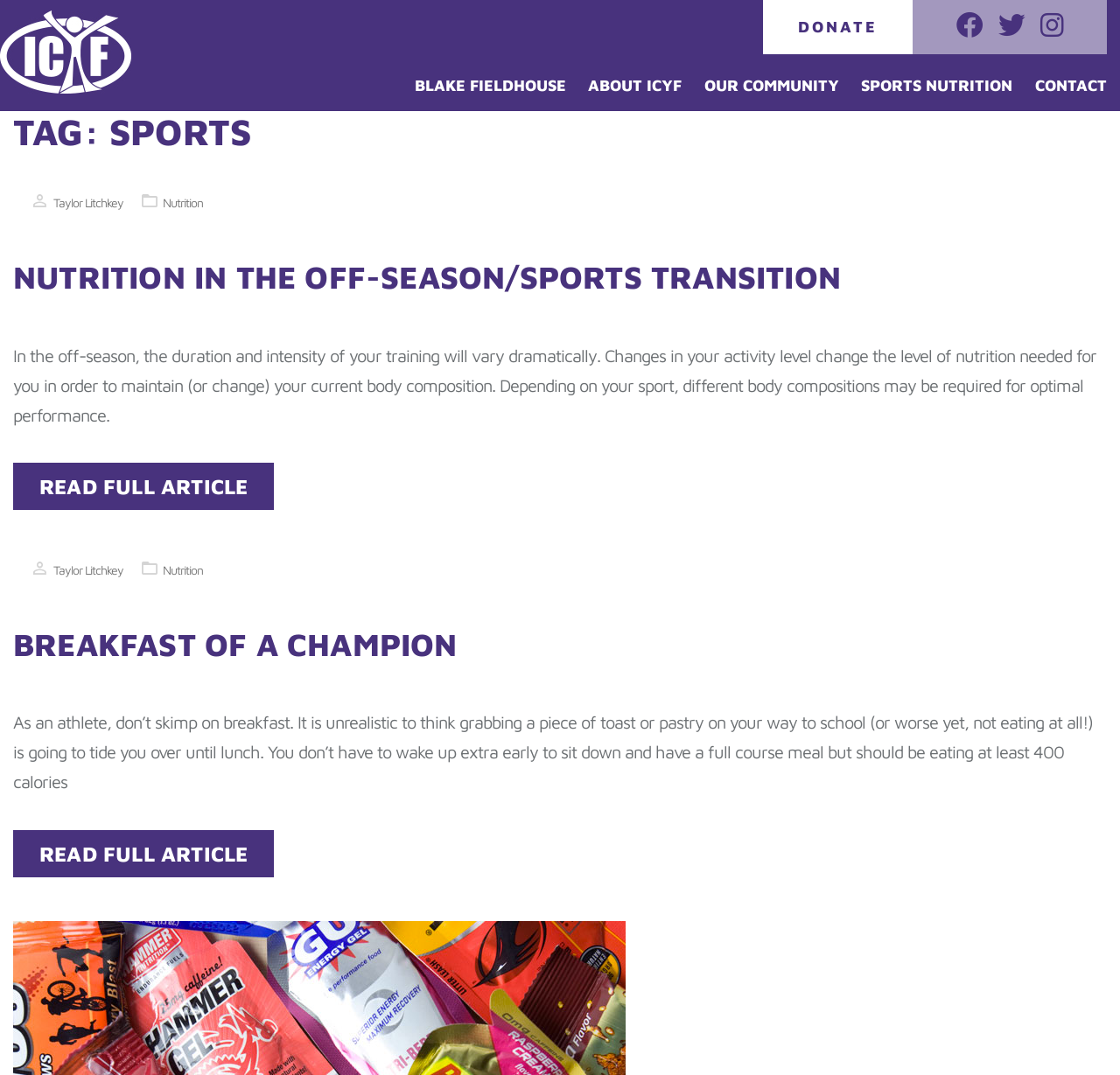Use a single word or phrase to answer the question:
How many 'READ FULL ARTICLE' links are present?

2